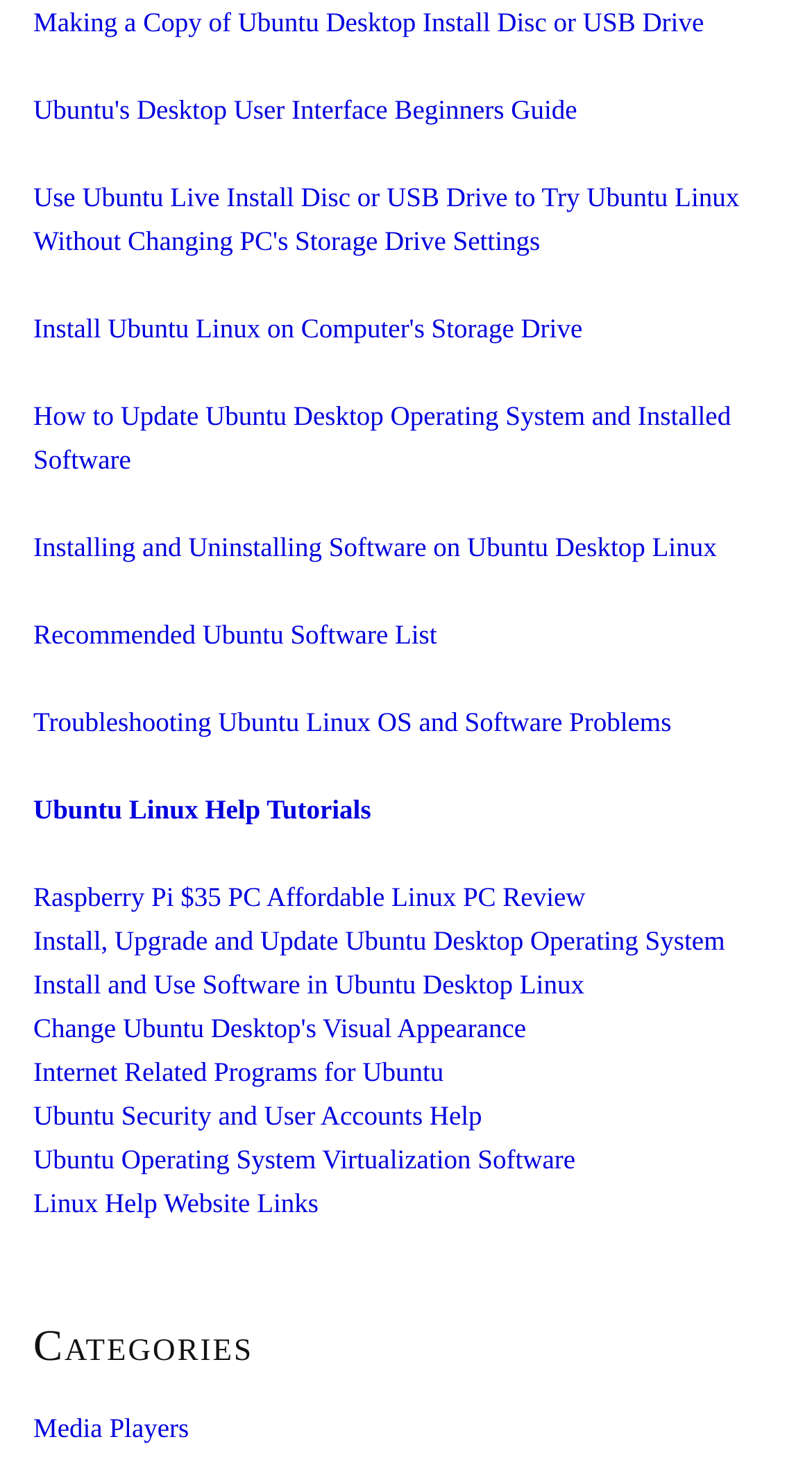What is the main topic of this webpage?
Using the information from the image, give a concise answer in one word or a short phrase.

Ubuntu Linux